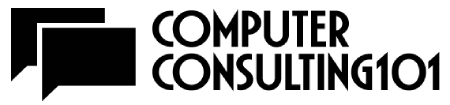Answer the question below with a single word or a brief phrase: 
What is the focus of the company?

Digital solutions